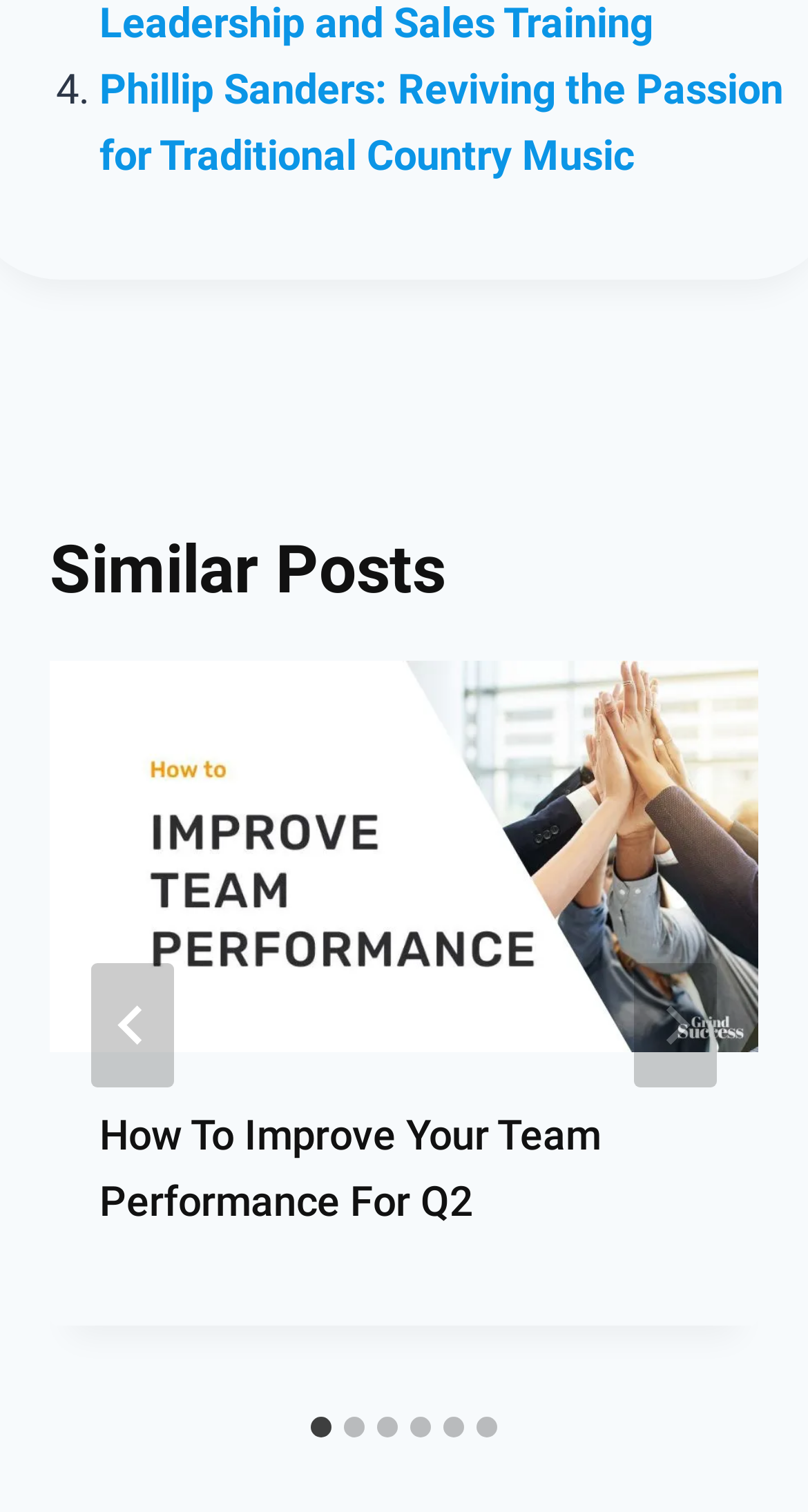Please find the bounding box coordinates of the section that needs to be clicked to achieve this instruction: "Click the 'Next' button".

[0.785, 0.638, 0.887, 0.72]